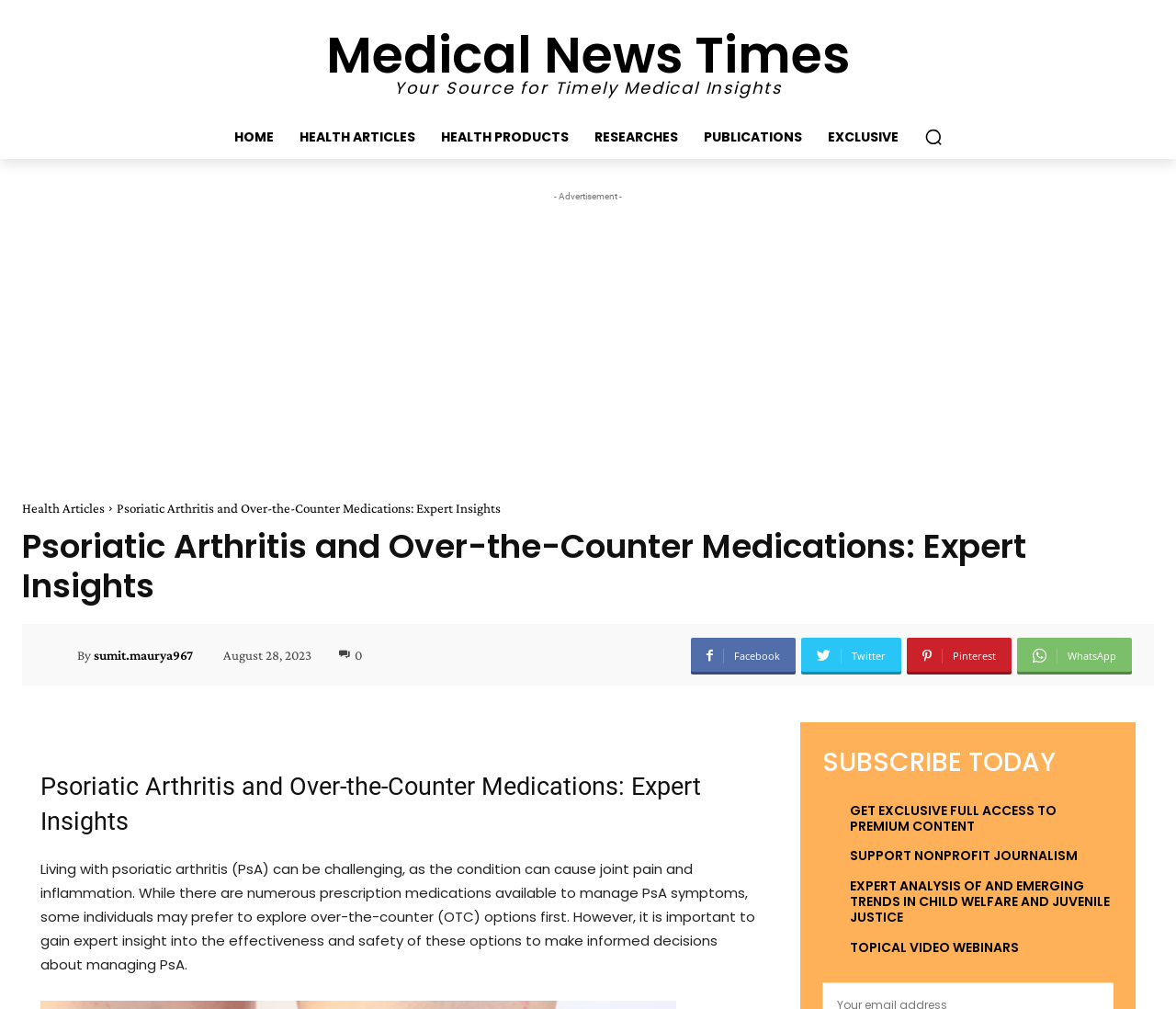What is the date of the article?
We need a detailed and meticulous answer to the question.

The date of the article is mentioned in the webpage as 'August 28, 2023', which is likely the publication date of the article.